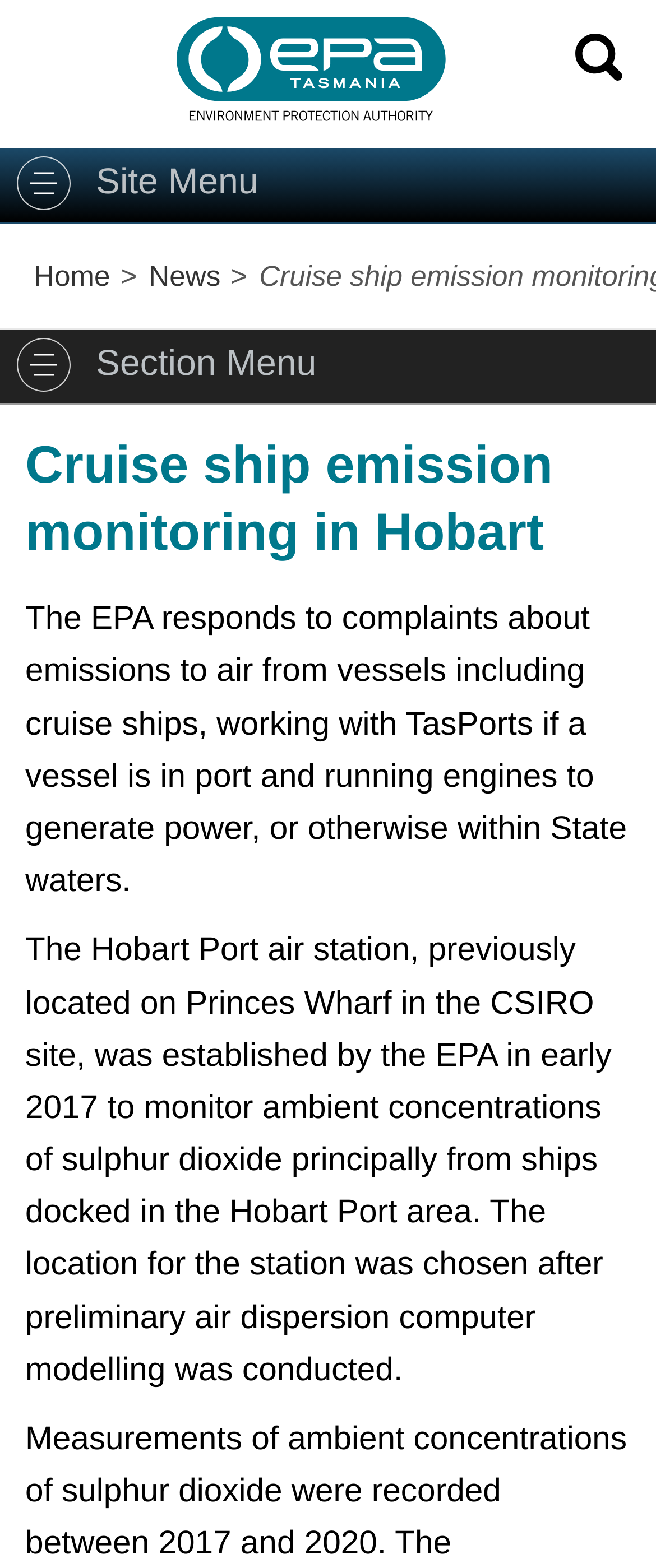Where was the Hobart Port air station located?
Examine the image closely and answer the question with as much detail as possible.

According to the webpage content, the Hobart Port air station was previously located on Princes Wharf in the CSIRO site, as stated in the StaticText element with the description 'The Hobart Port air station, previously located on Princes Wharf...'. This information is provided to give context about the location of the air station.